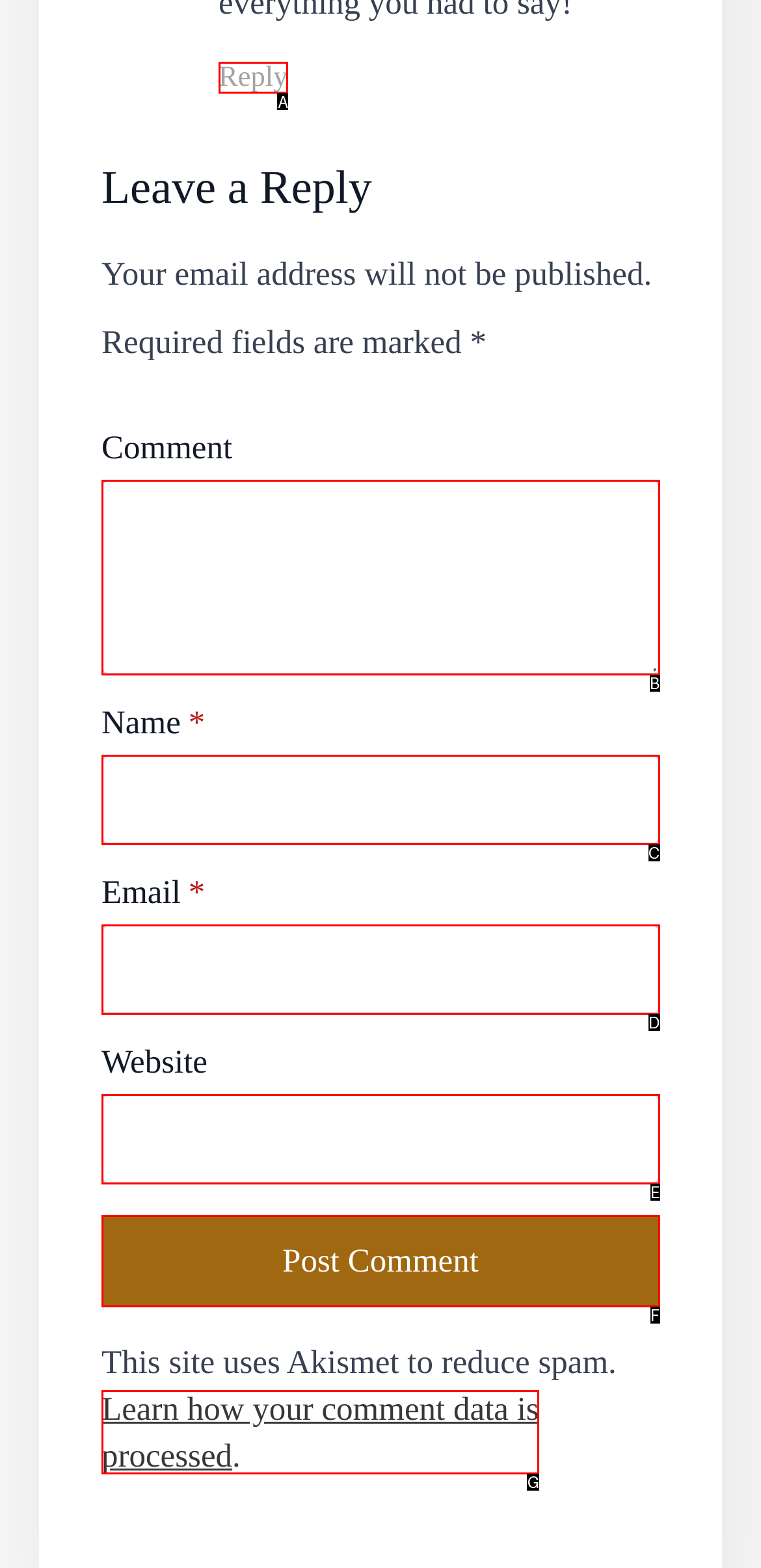Pick the option that corresponds to: name="submit" value="Post Comment"
Provide the letter of the correct choice.

F